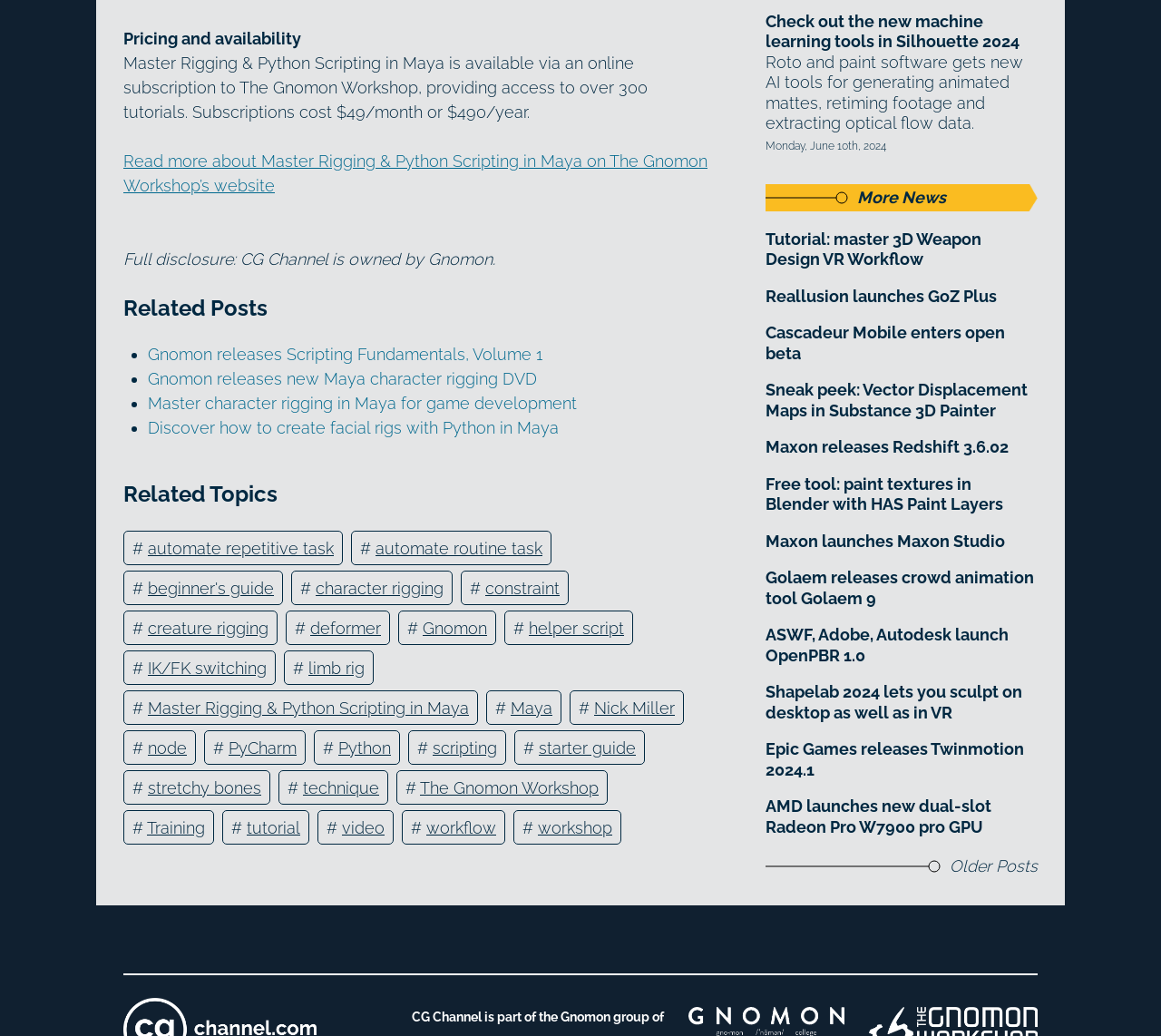Find and specify the bounding box coordinates that correspond to the clickable region for the instruction: "Discover how to create facial rigs with Python in Maya".

[0.127, 0.404, 0.481, 0.422]